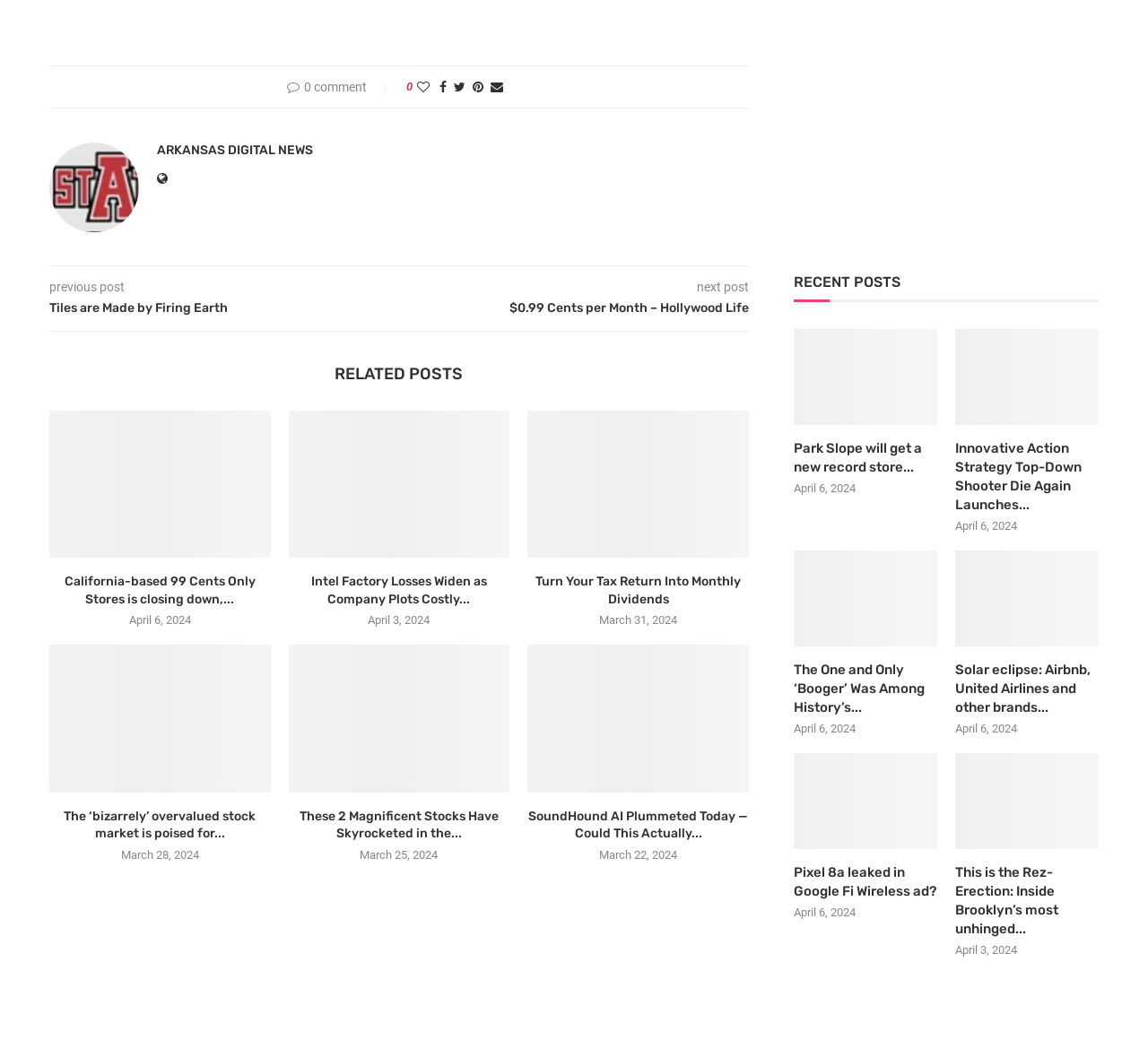How many recent posts are there?
Use the screenshot to answer the question with a single word or phrase.

8